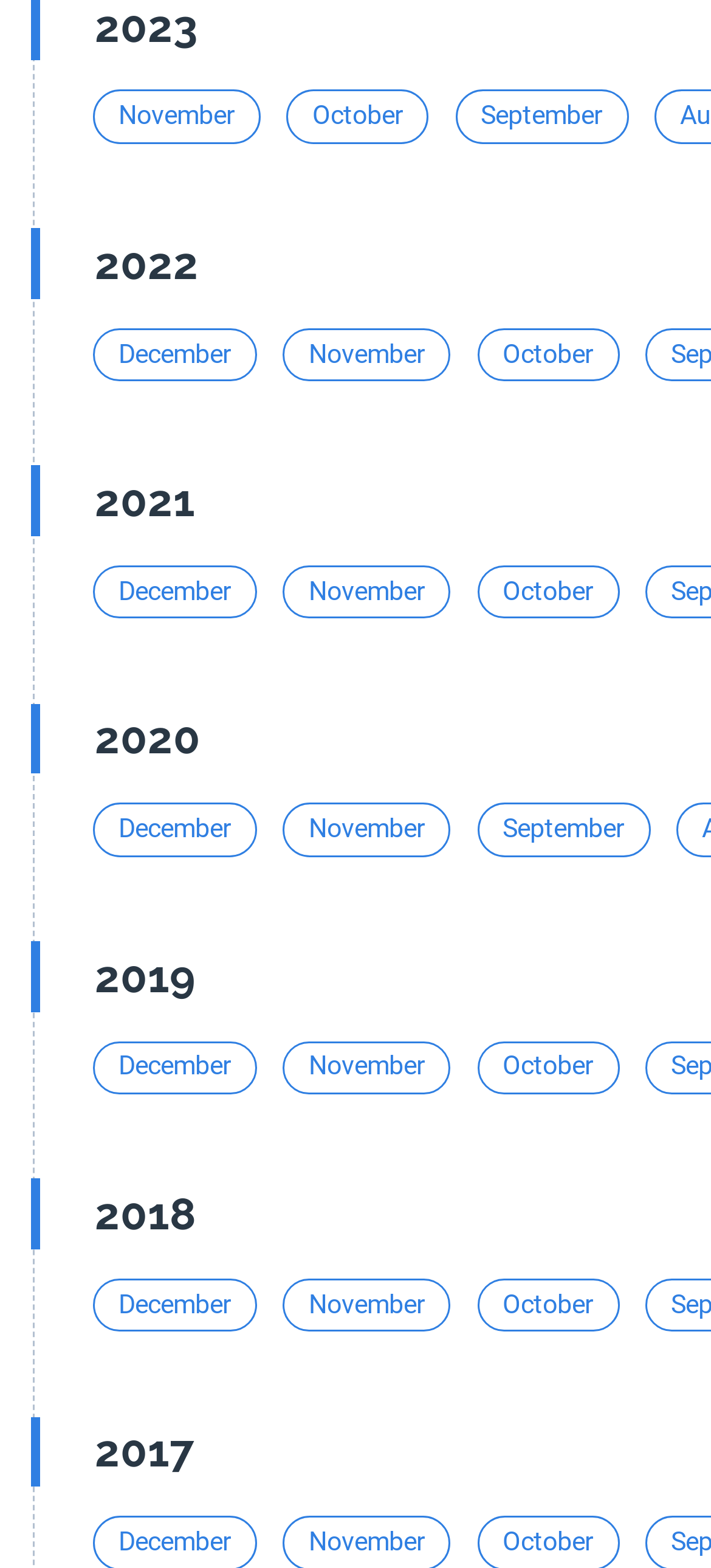Carefully observe the image and respond to the question with a detailed answer:
What is the latest year listed on the webpage?

I looked at the year labels and found that the latest year listed is 2022, which is the topmost year label on the webpage.